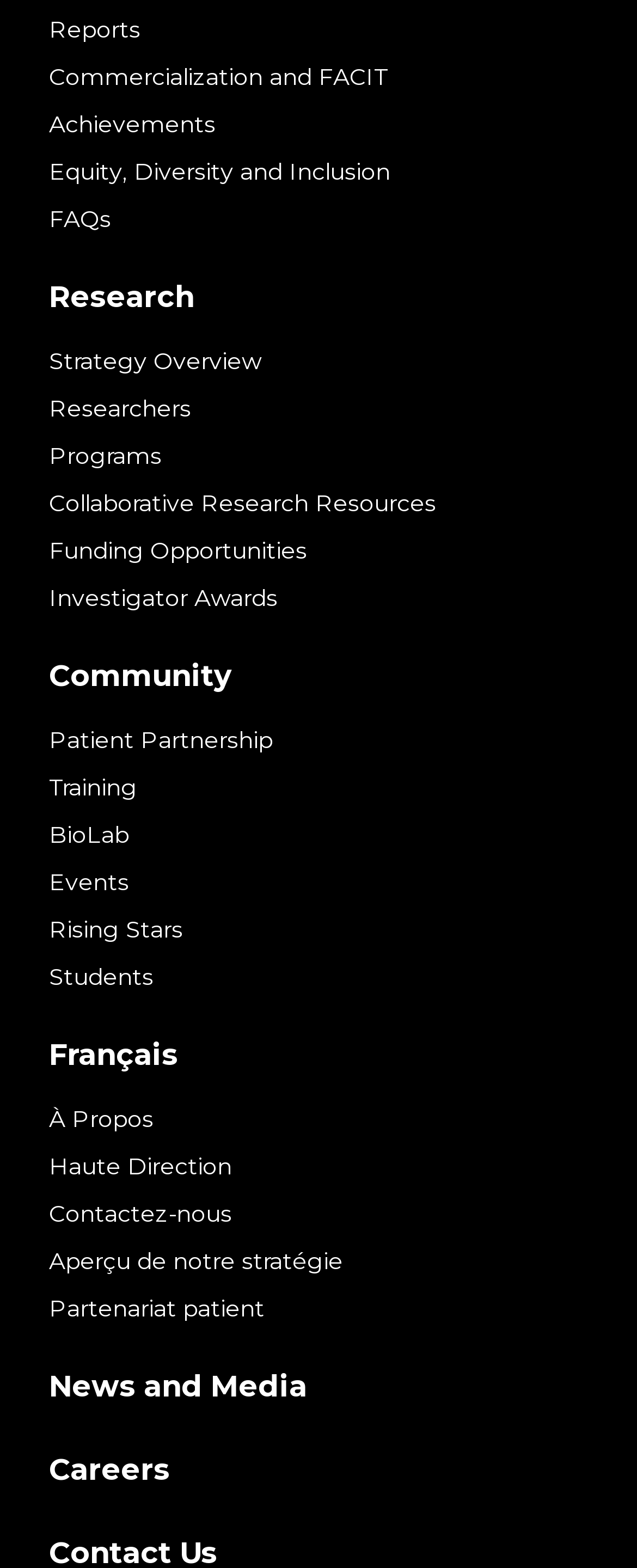Specify the bounding box coordinates of the region I need to click to perform the following instruction: "Learn about commercialization and FACIT". The coordinates must be four float numbers in the range of 0 to 1, i.e., [left, top, right, bottom].

[0.077, 0.039, 0.608, 0.058]